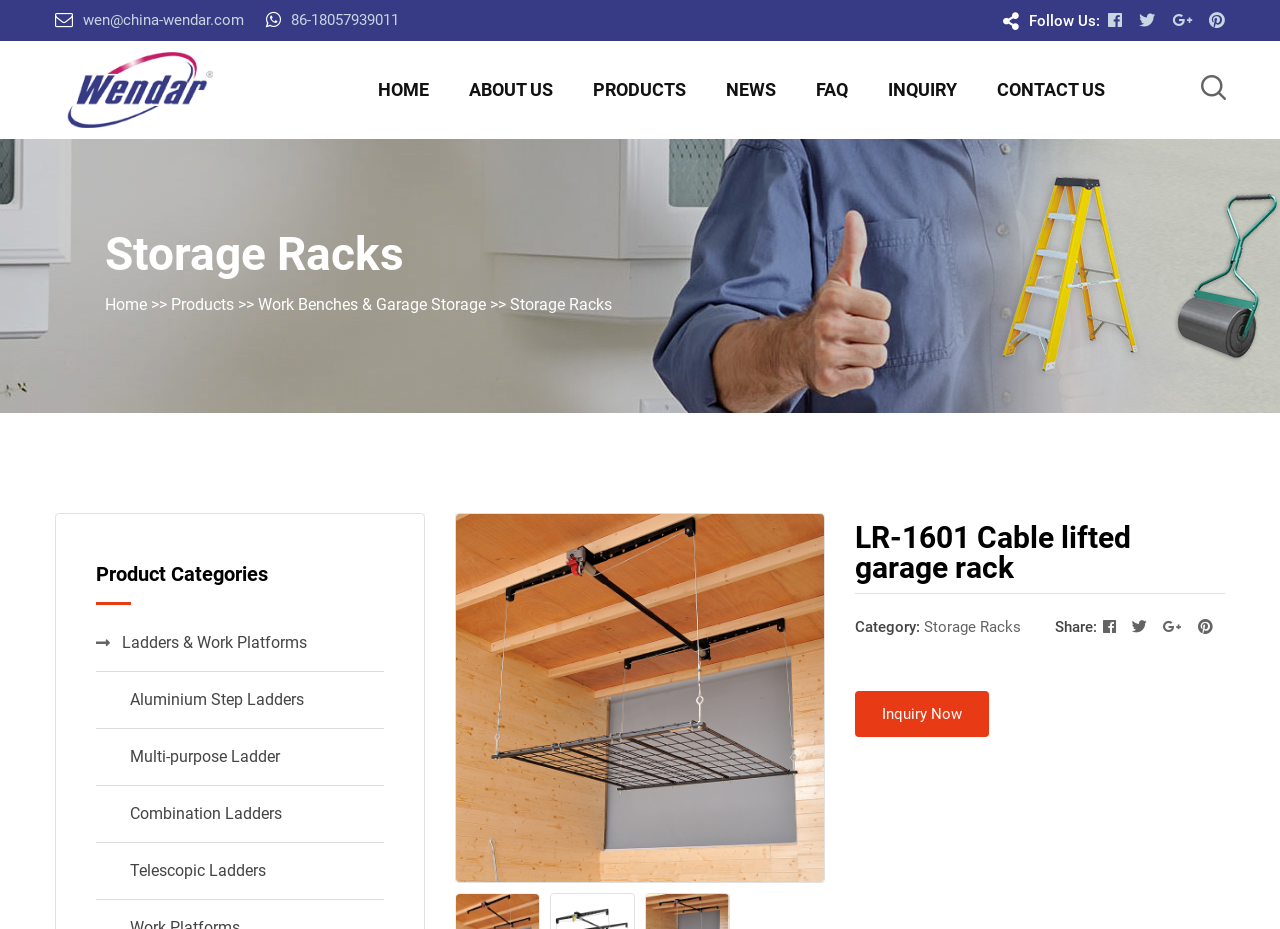What is the company's email address?
Look at the image and construct a detailed response to the question.

I found the company's email address by looking at the top section of the webpage, where the contact information is usually displayed. The email address is written in plain text as 'wen@china-wendar.com'.